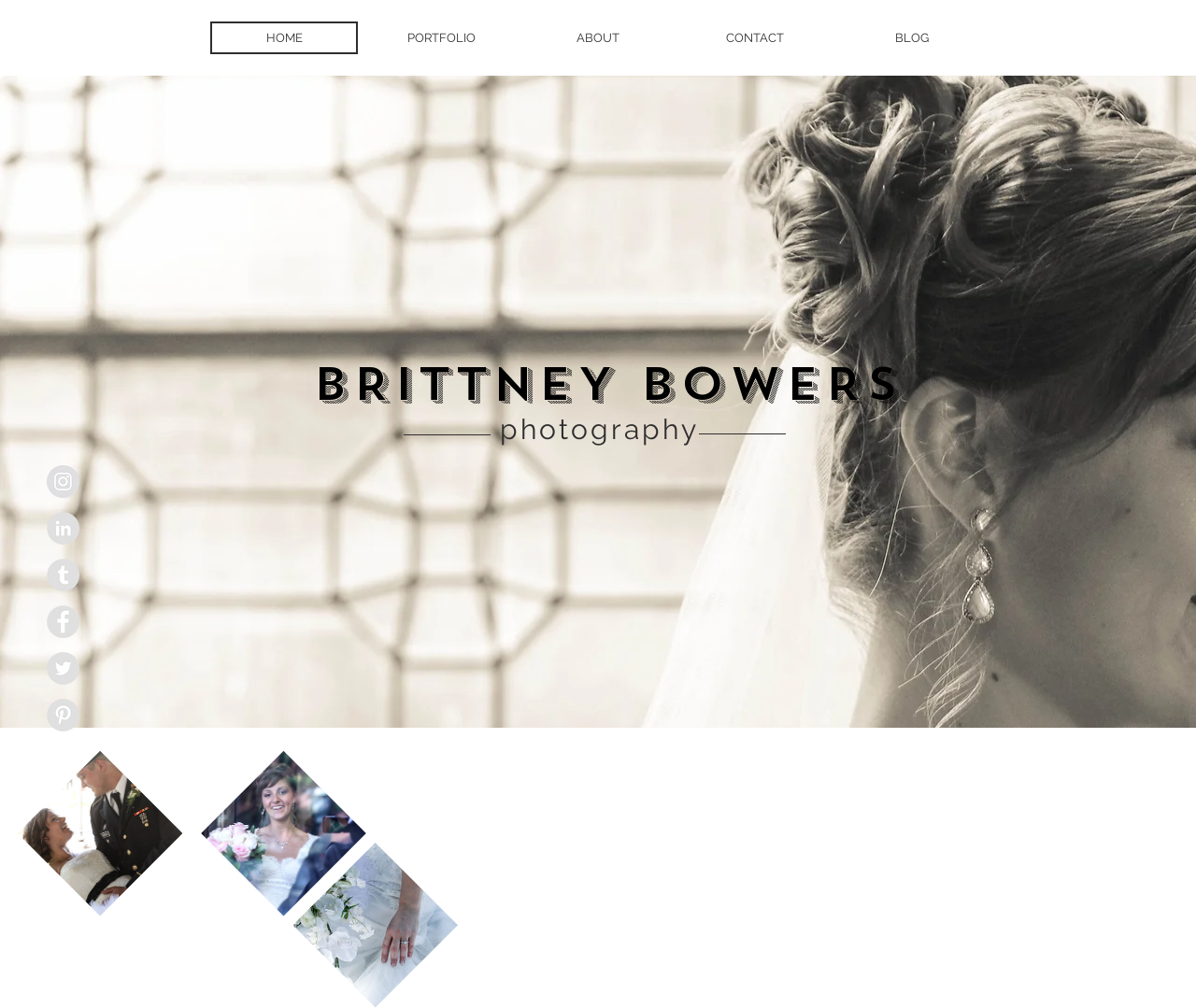Find the bounding box coordinates of the clickable element required to execute the following instruction: "view portfolio". Provide the coordinates as four float numbers between 0 and 1, i.e., [left, top, right, bottom].

[0.307, 0.021, 0.43, 0.054]